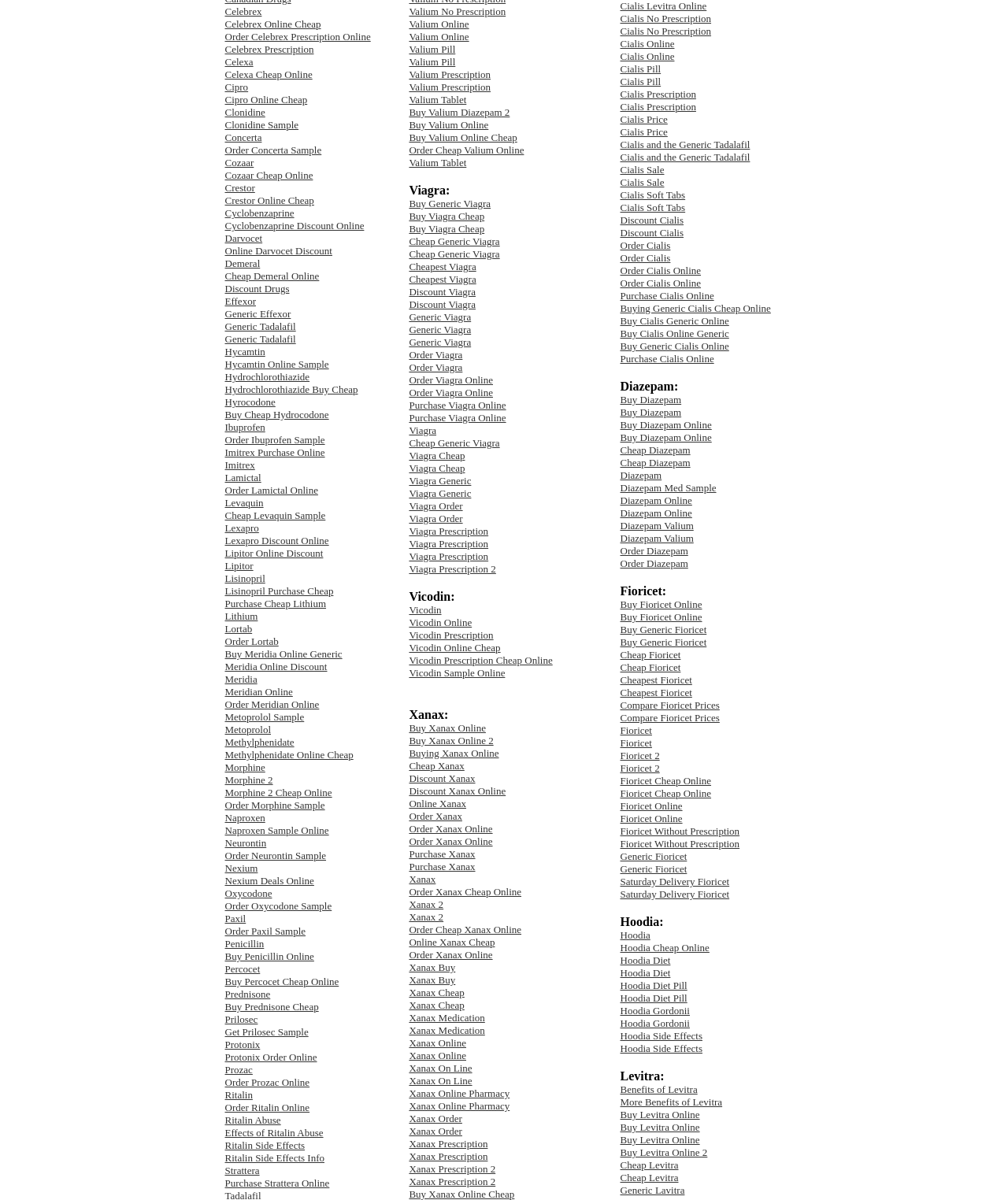What is the main topic of this webpage?
Using the information from the image, provide a comprehensive answer to the question.

Based on the numerous links and text on the webpage, it appears that the main topic is medications, specifically Cialis, Diazepam, Fioricet, and Hoodia.